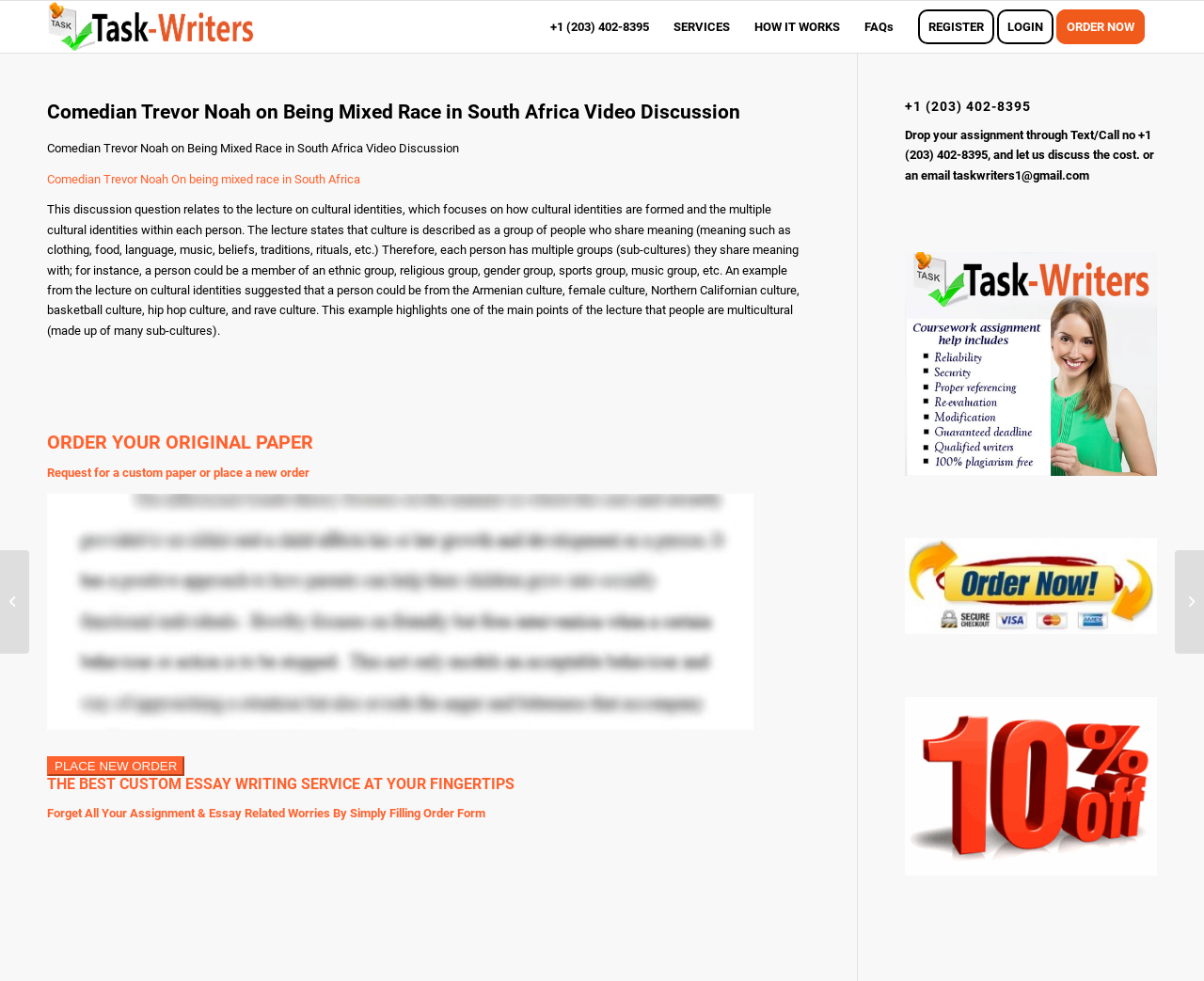What is the email address to discuss the cost?
Please provide a single word or phrase as the answer based on the screenshot.

taskwriters1@gmail.com